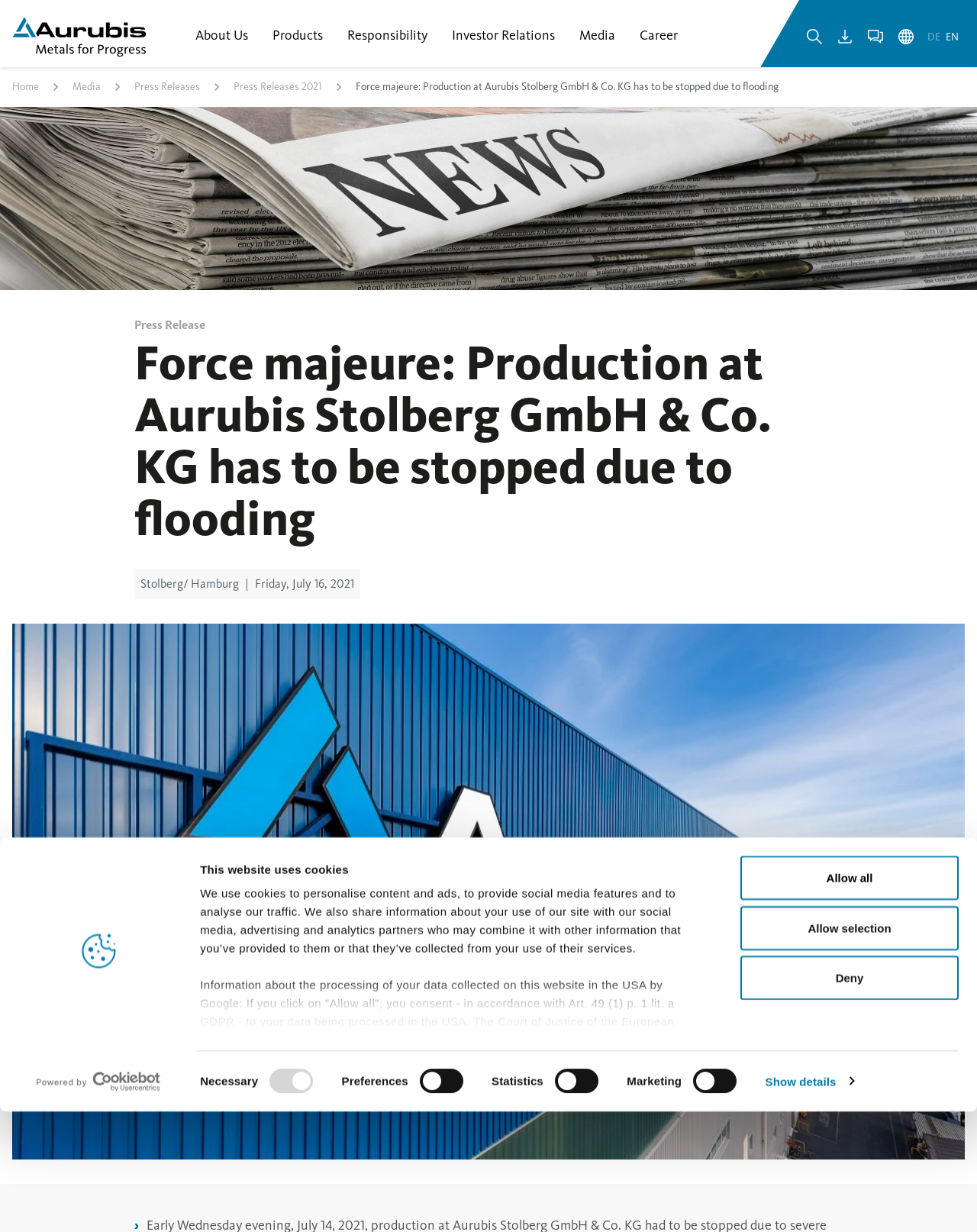What is the type of image at the bottom of the webpage?
Using the image, answer in one word or phrase.

Logo Anodenschlammanlage